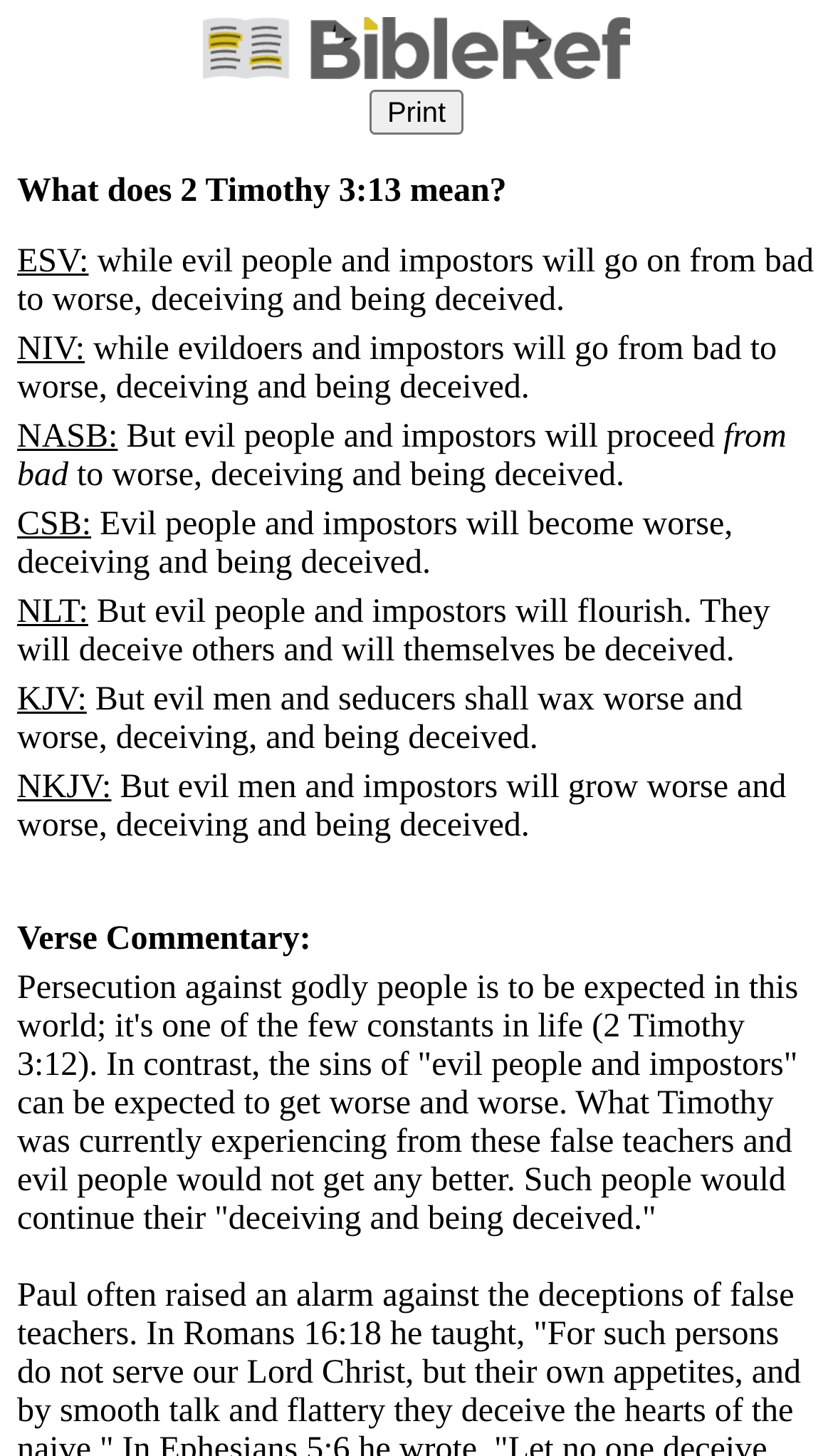What is the topic of the verse commentary?
Please respond to the question with as much detail as possible.

I read the verse commentary section and found that it discusses the topic of persecution against godly people, specifically in the context of 2 Timothy 3:12.